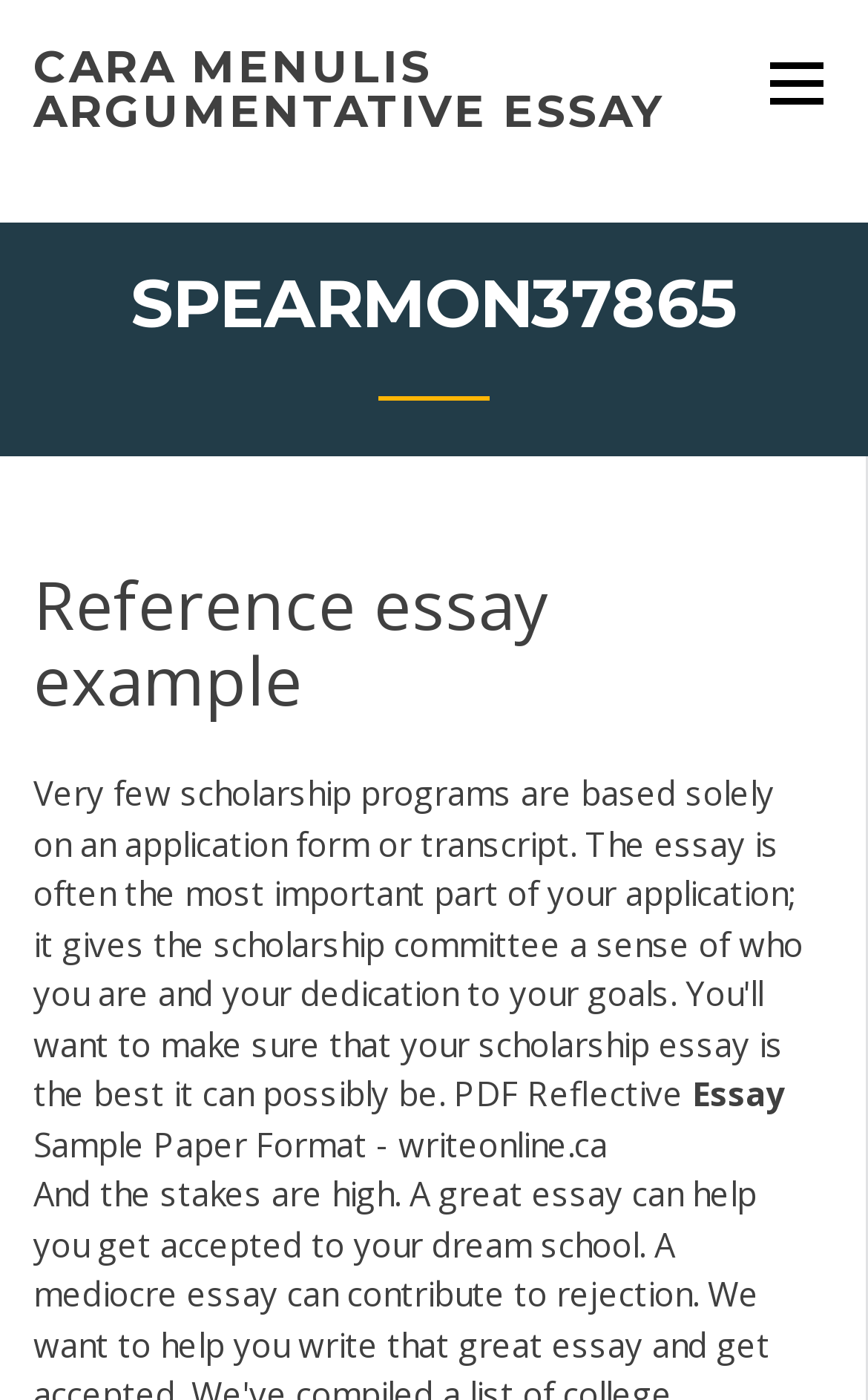What is the purpose of the webpage?
Please answer the question as detailed as possible based on the image.

The webpage provides links to essay examples and guidance on how to write essays, suggesting that the purpose of the webpage is to provide resources for writing essays.